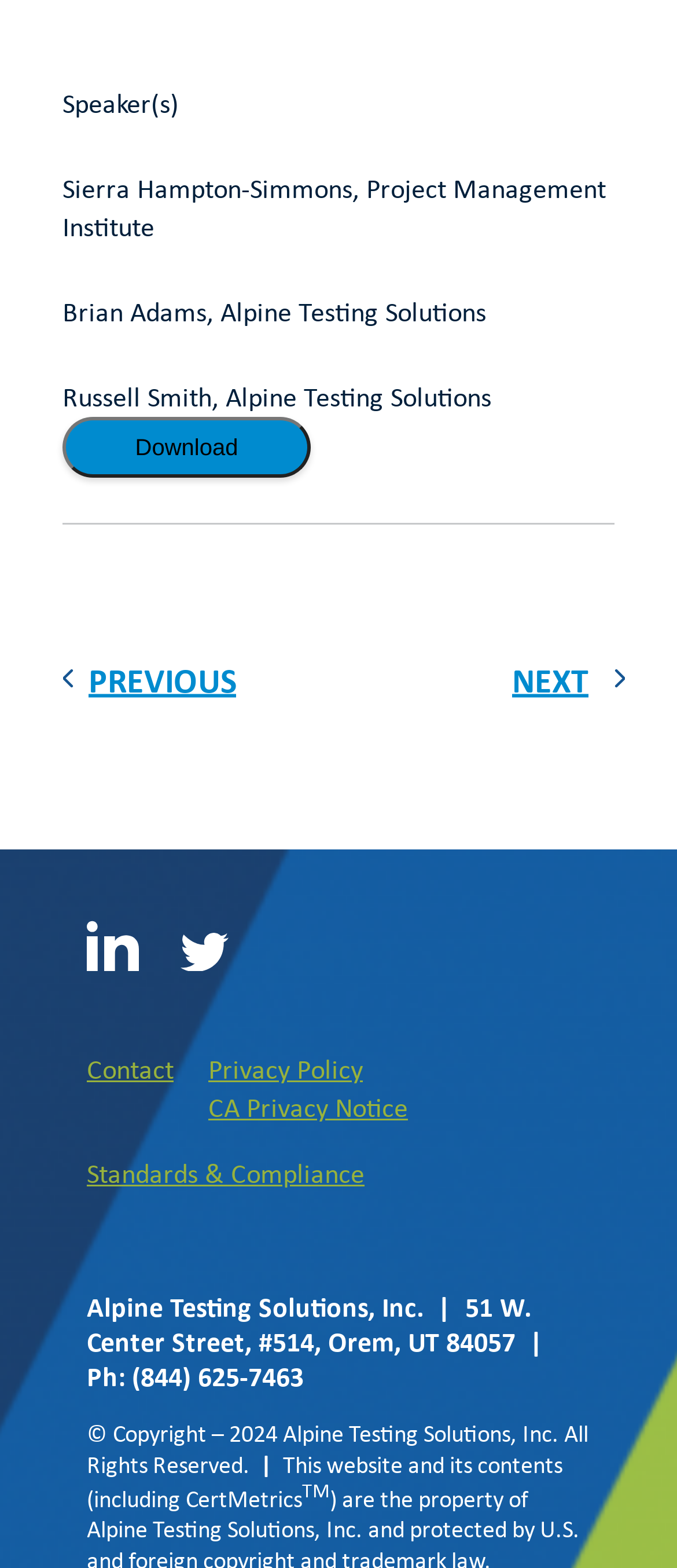Could you highlight the region that needs to be clicked to execute the instruction: "Go to the next page"?

[0.508, 0.418, 0.908, 0.448]